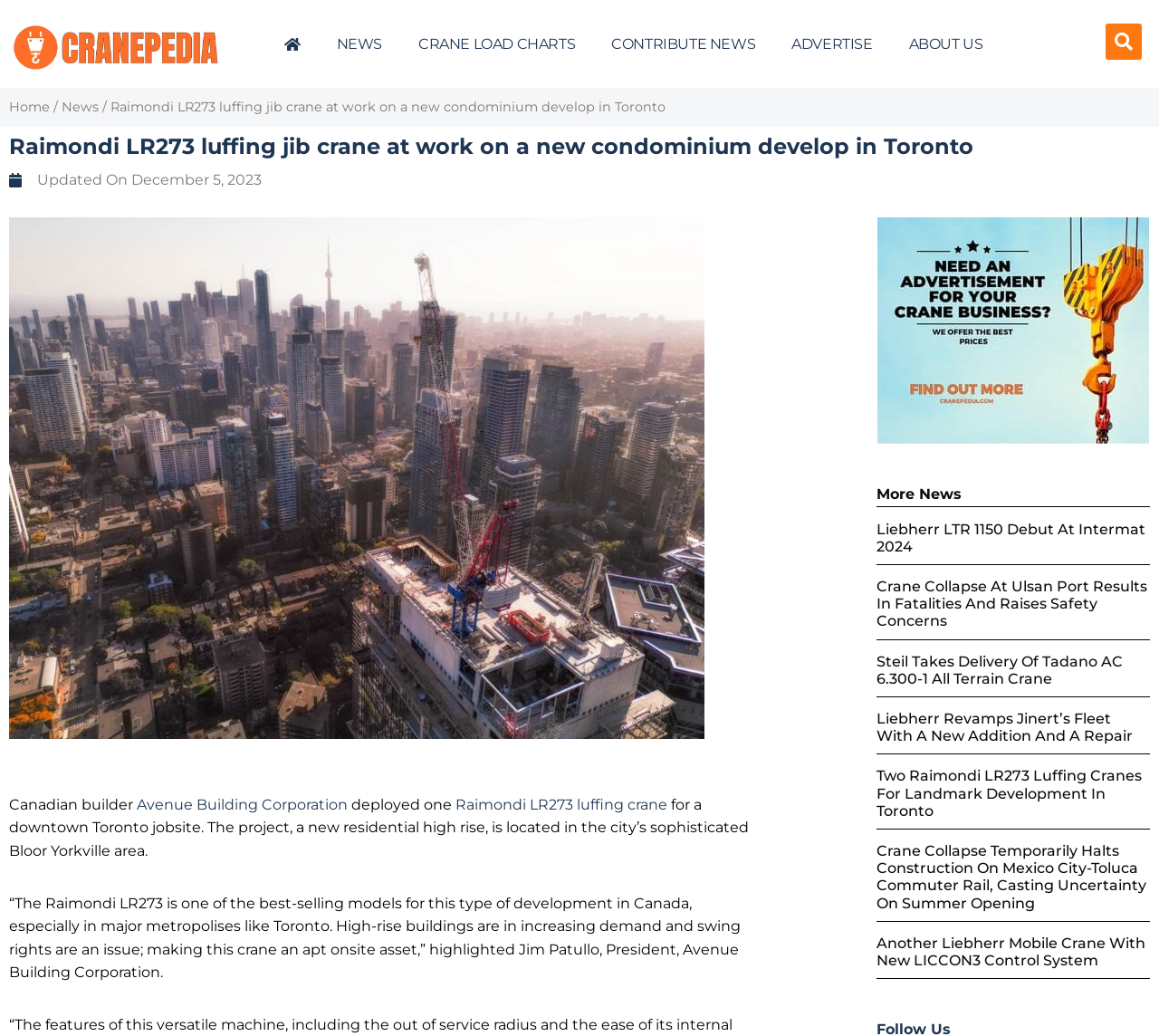Please determine the bounding box of the UI element that matches this description: Updated On December 5, 2023. The coordinates should be given as (top-left x, top-left y, bottom-right x, bottom-right y), with all values between 0 and 1.

[0.008, 0.163, 0.226, 0.185]